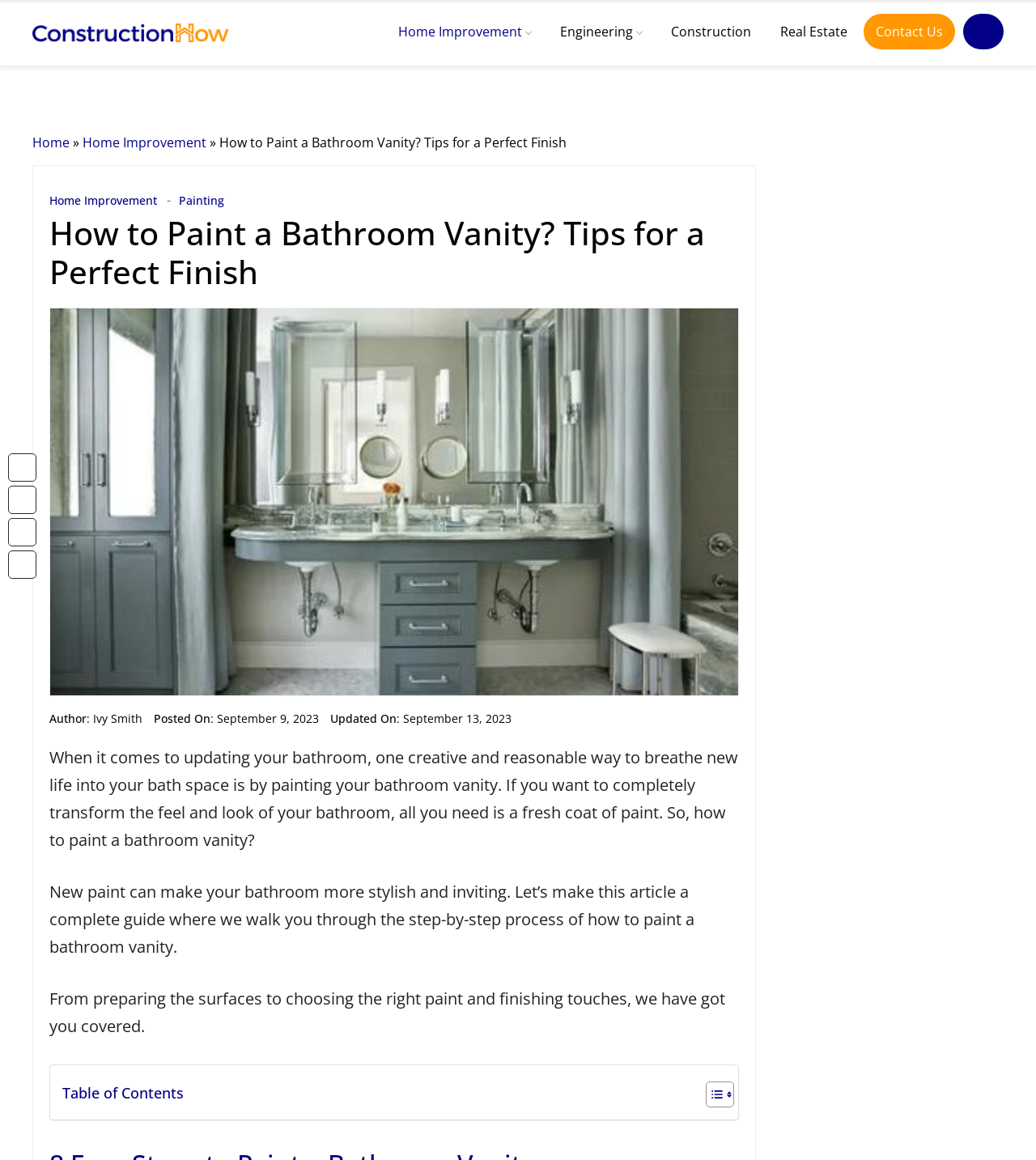Could you locate the bounding box coordinates for the section that should be clicked to accomplish this task: "Enter email address in the text box".

None